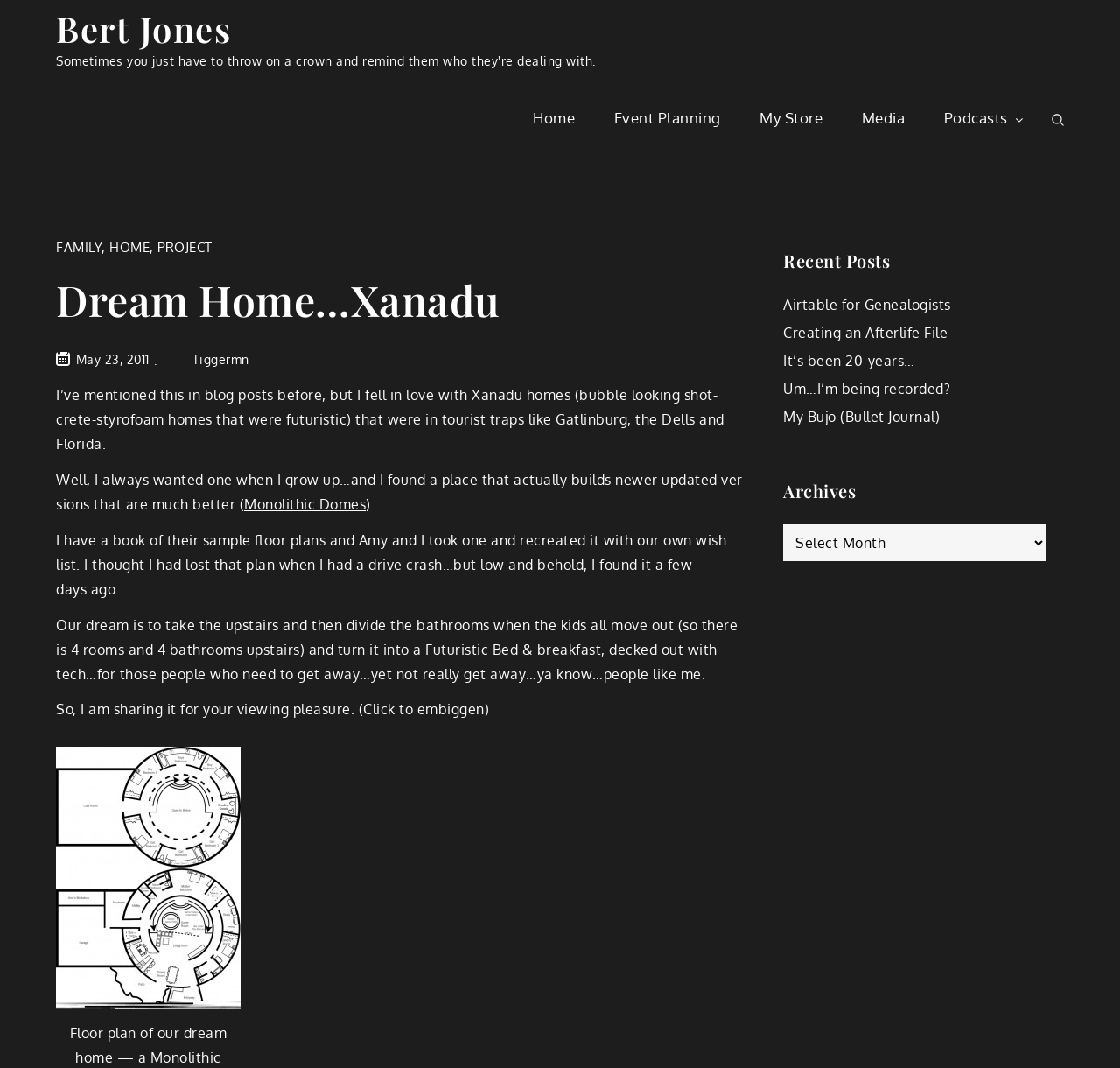Find the bounding box coordinates for the element described here: "My Bujo (Bullet Journal)".

[0.7, 0.382, 0.839, 0.398]